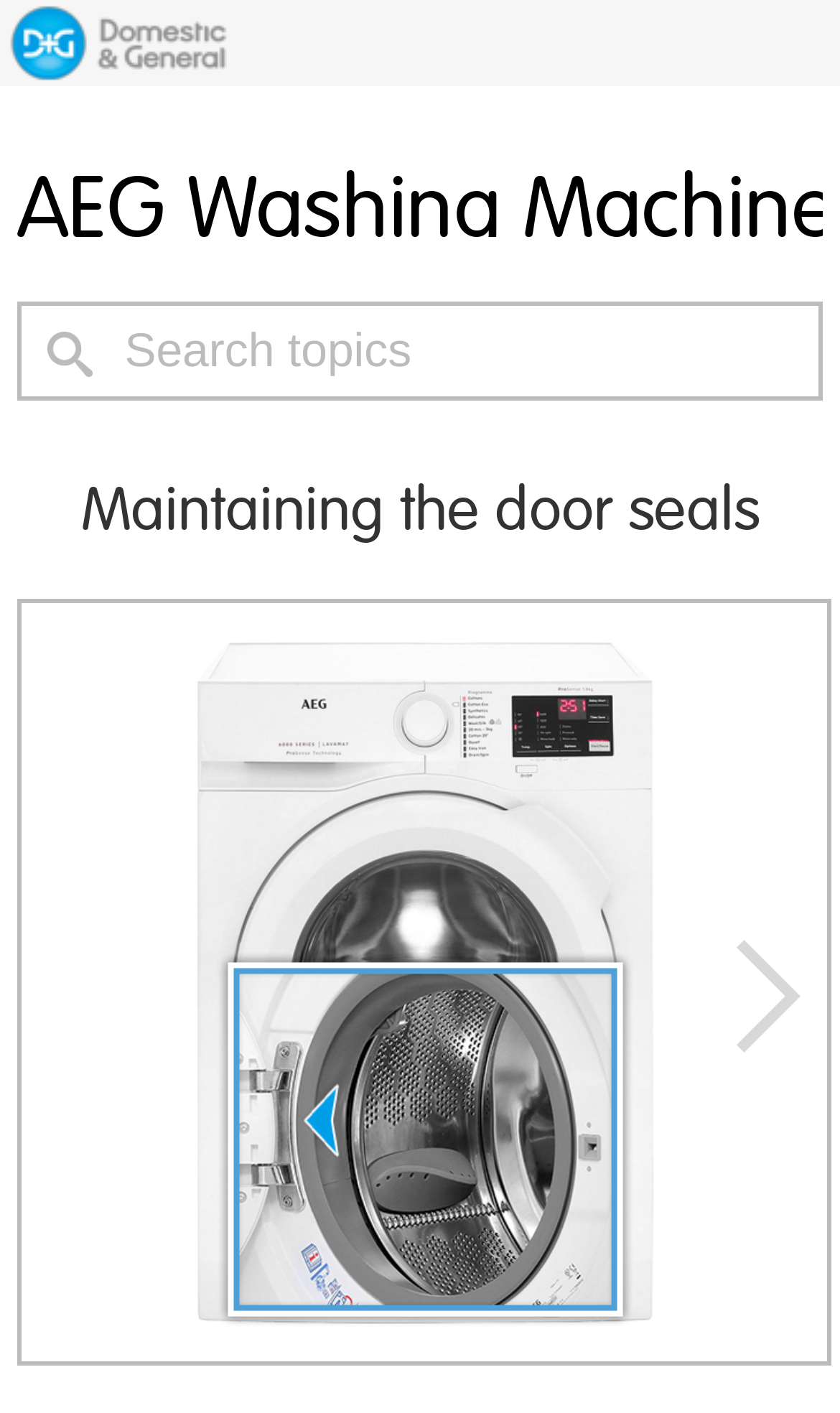What is the topic of the current webpage?
Refer to the image and answer the question using a single word or phrase.

Maintaining door seals